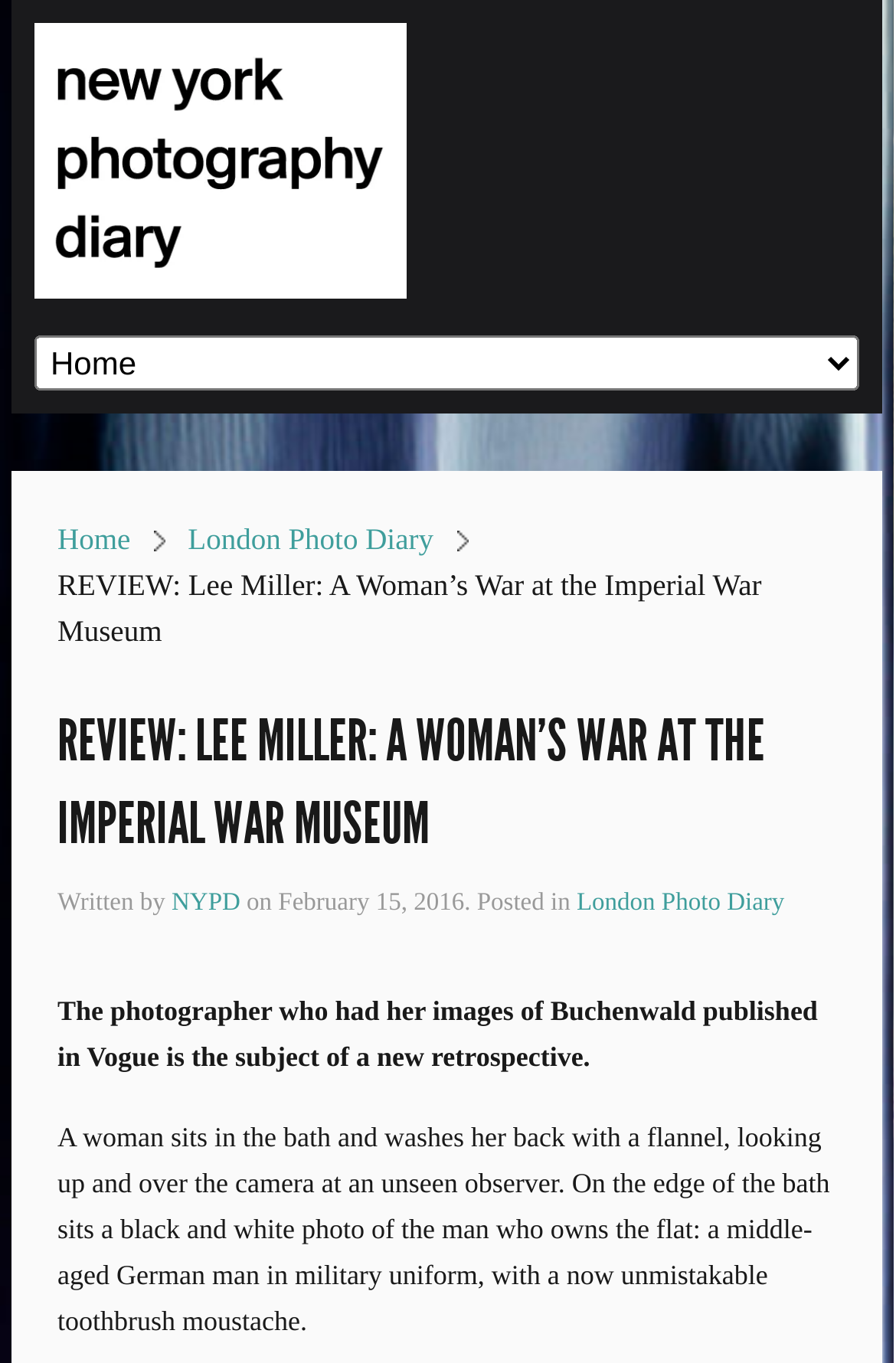What is the location of the Imperial War Museum?
Look at the image and answer with only one word or phrase.

London